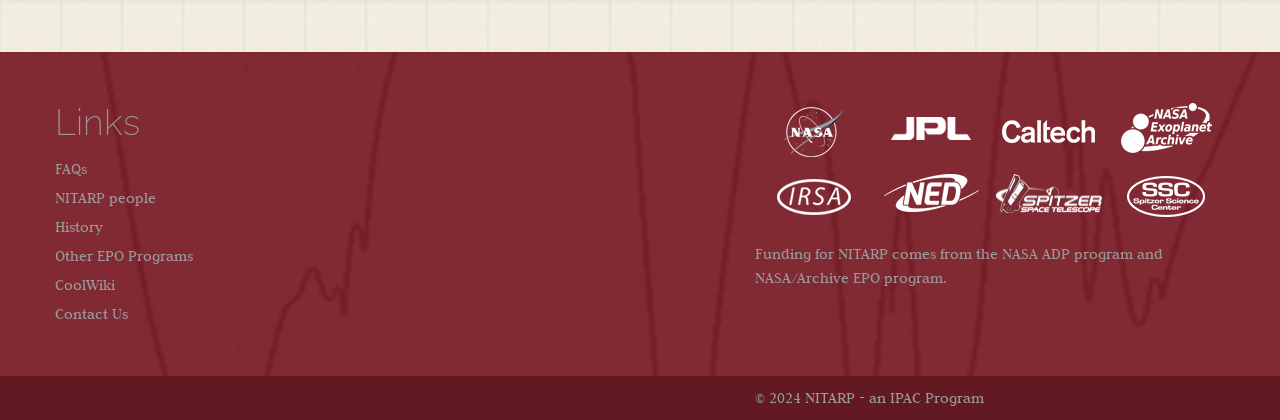Locate the bounding box of the UI element described by: "Other EPO Programs" in the given webpage screenshot.

[0.043, 0.588, 0.151, 0.631]